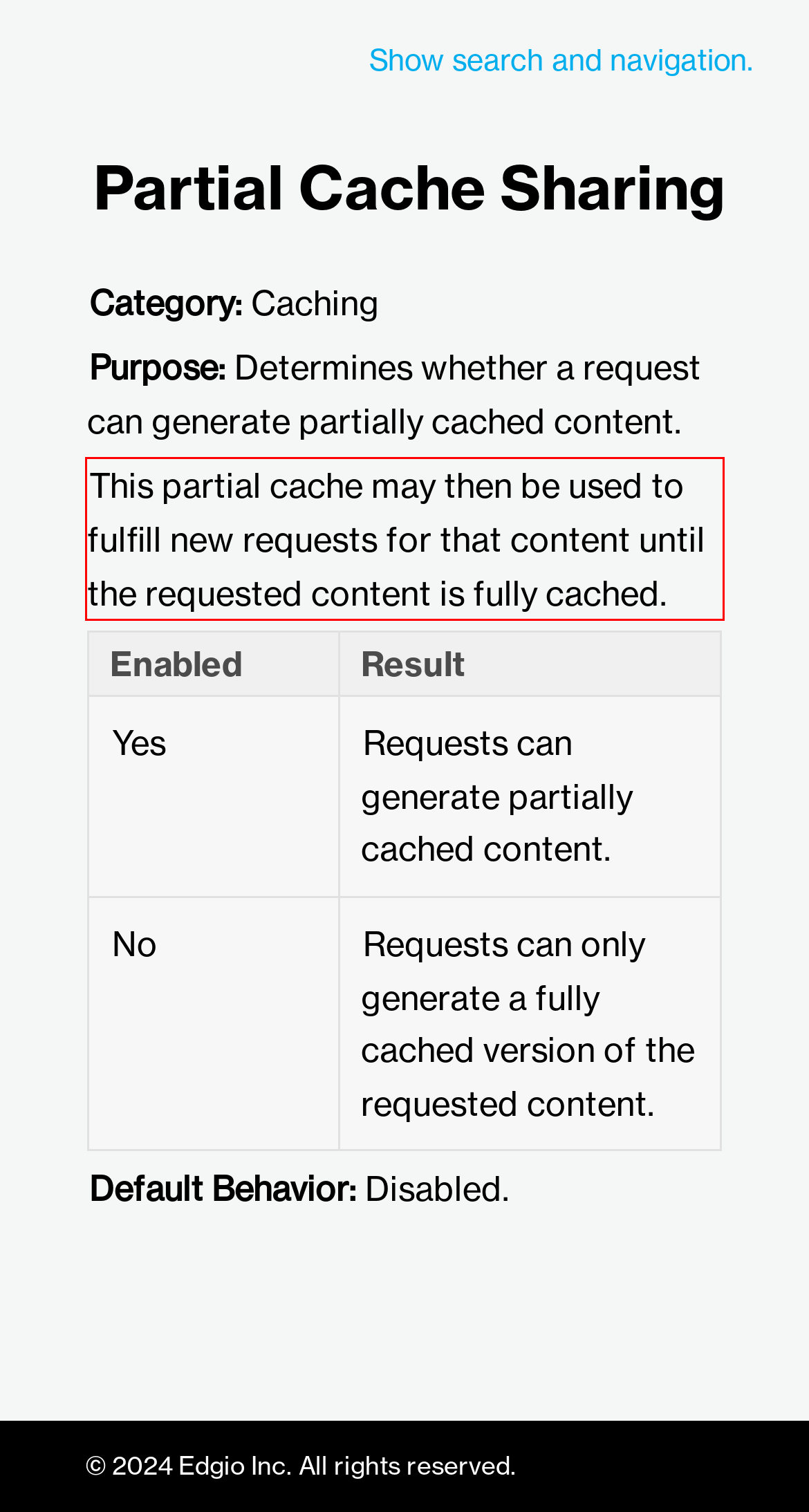Please identify and extract the text content from the UI element encased in a red bounding box on the provided webpage screenshot.

This partial cache may then be used to fulfill new requests for that content until the requested content is fully cached.